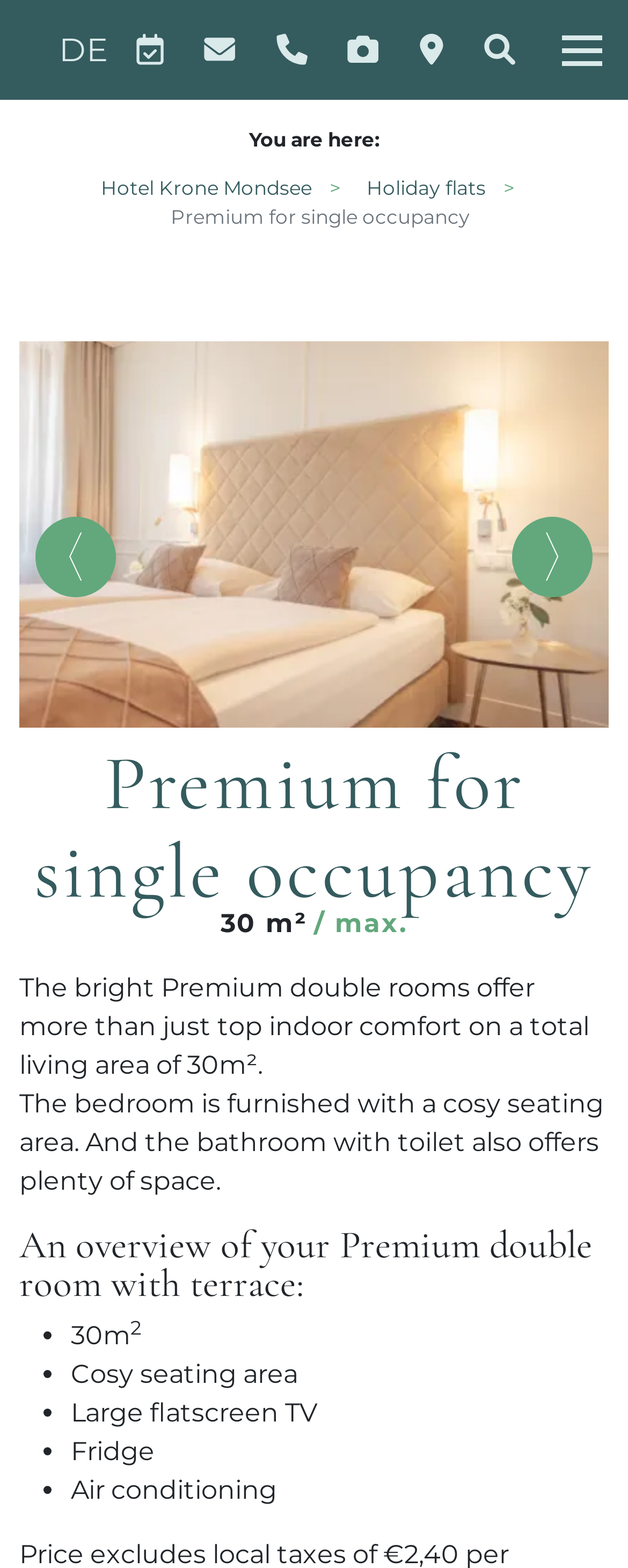What is the maximum occupancy of the Premium double room?
Using the visual information from the image, give a one-word or short-phrase answer.

1 adult